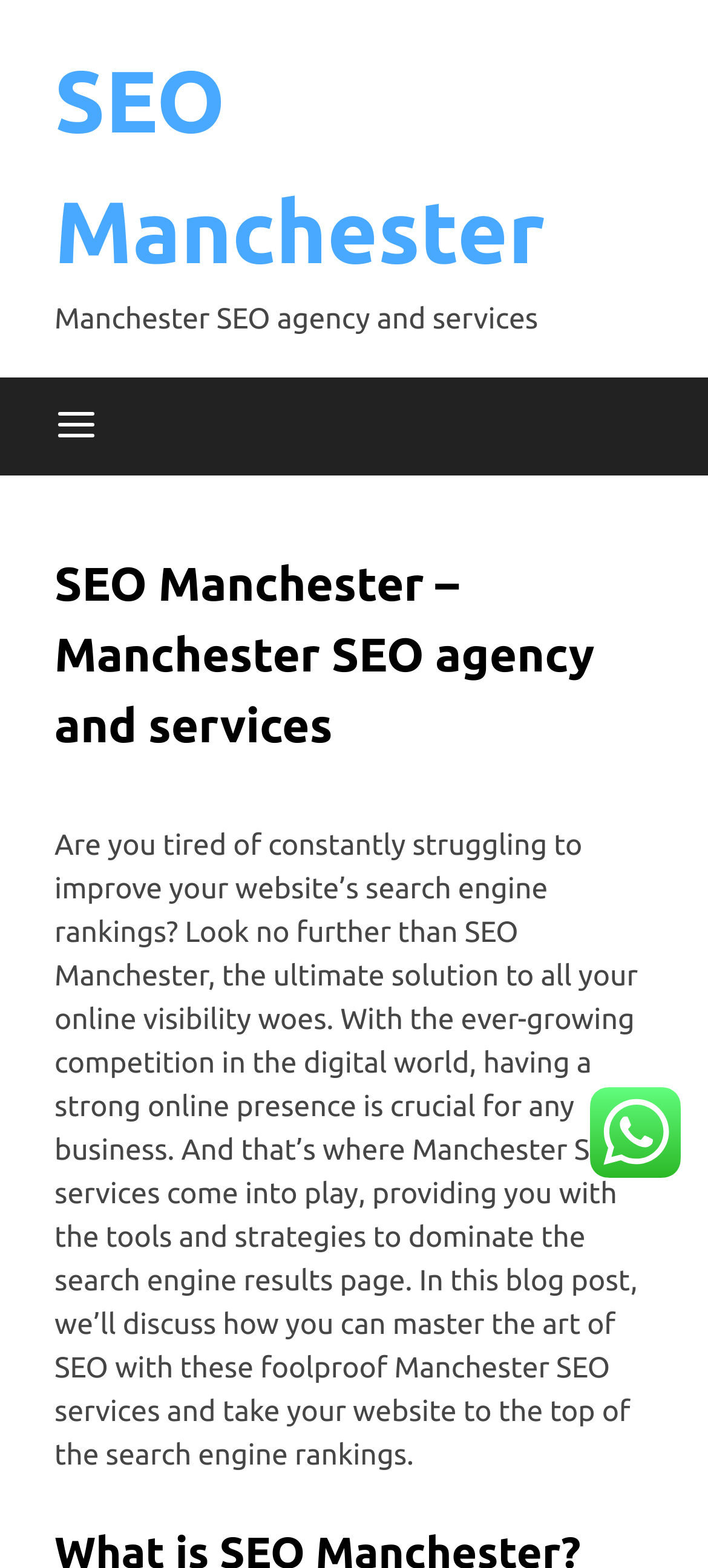Please extract the primary headline from the webpage.

SEO Manchester – Manchester SEO agency and services